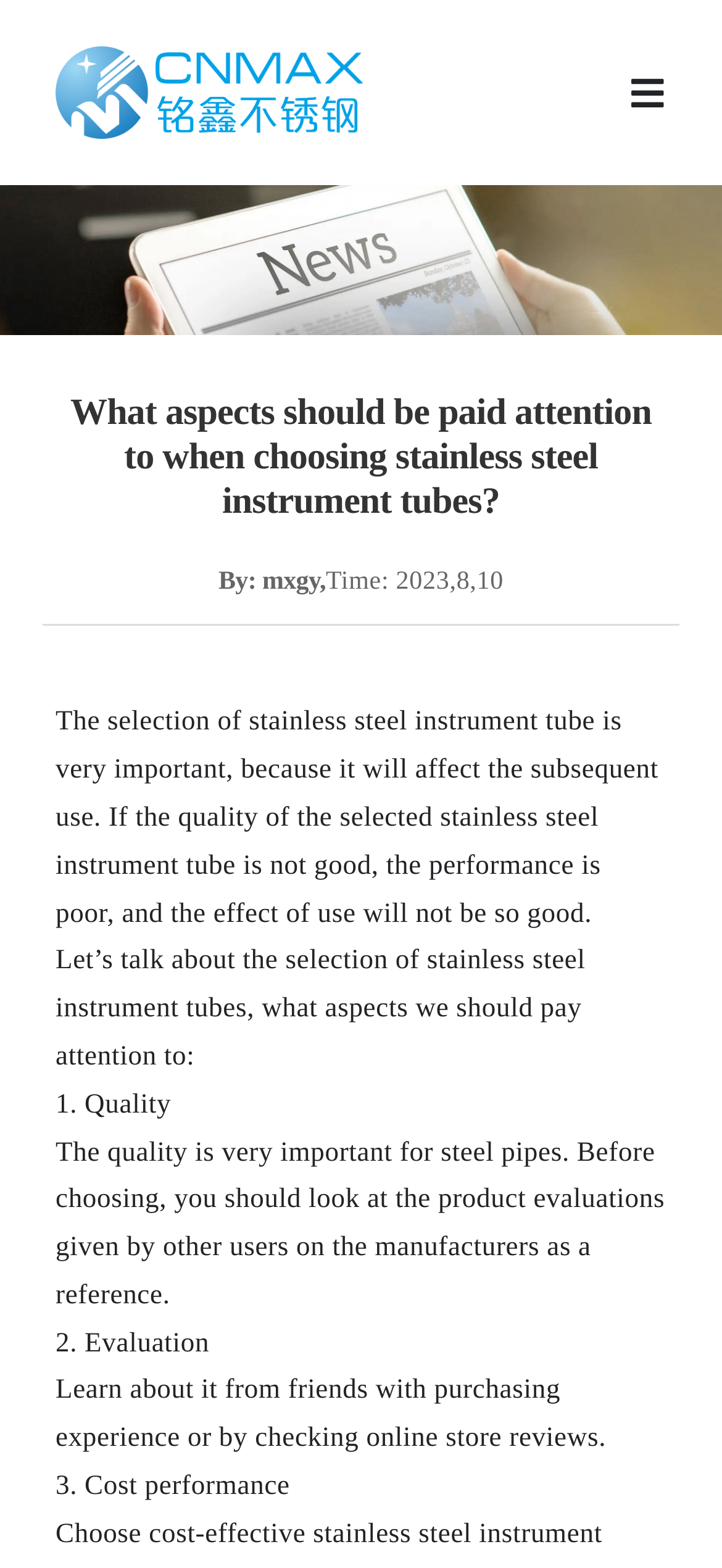Please identify the bounding box coordinates of the element's region that needs to be clicked to fulfill the following instruction: "Click the logo". The bounding box coordinates should consist of four float numbers between 0 and 1, i.e., [left, top, right, bottom].

[0.077, 0.028, 0.503, 0.048]